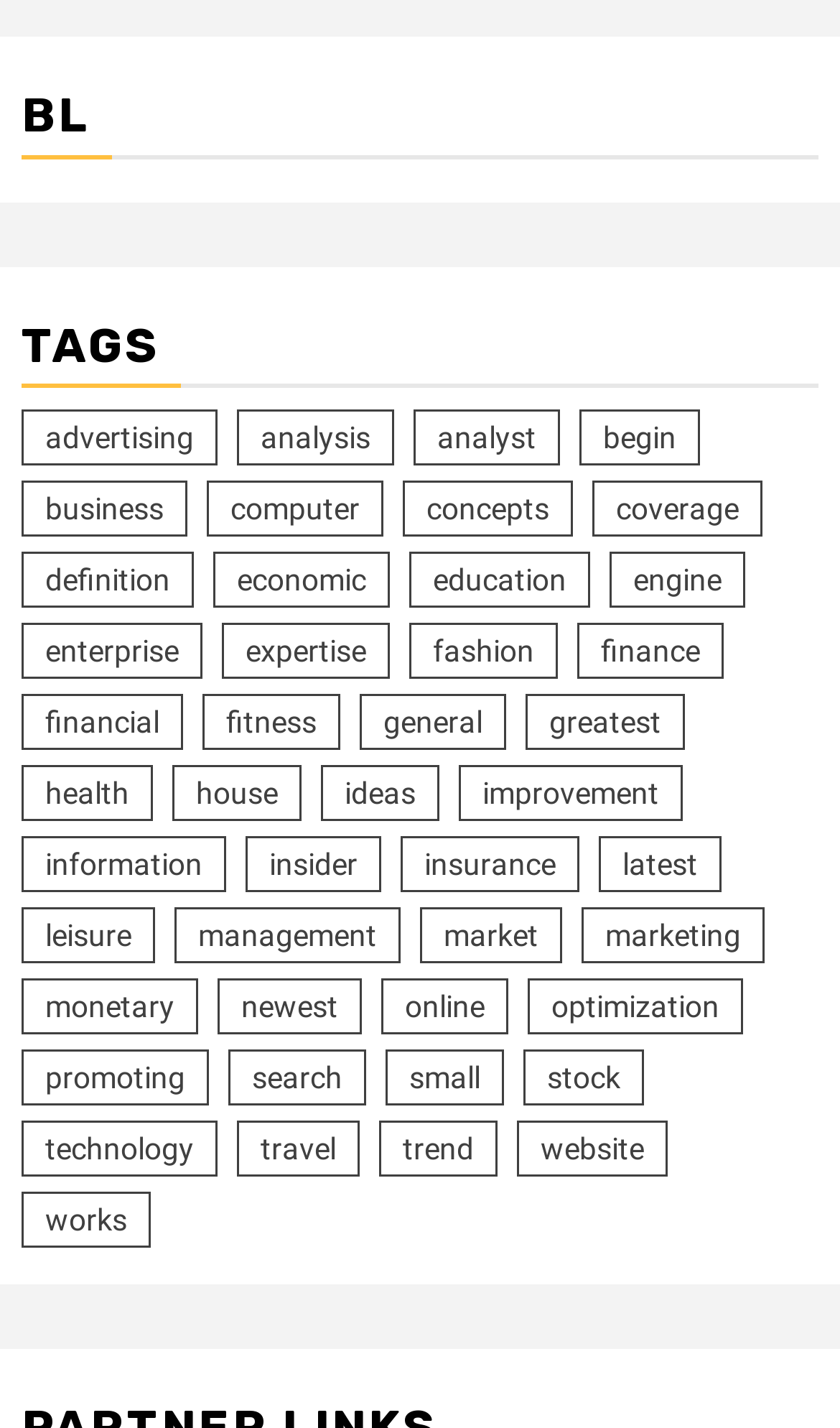Identify the coordinates of the bounding box for the element that must be clicked to accomplish the instruction: "Explore finance".

[0.687, 0.436, 0.862, 0.475]